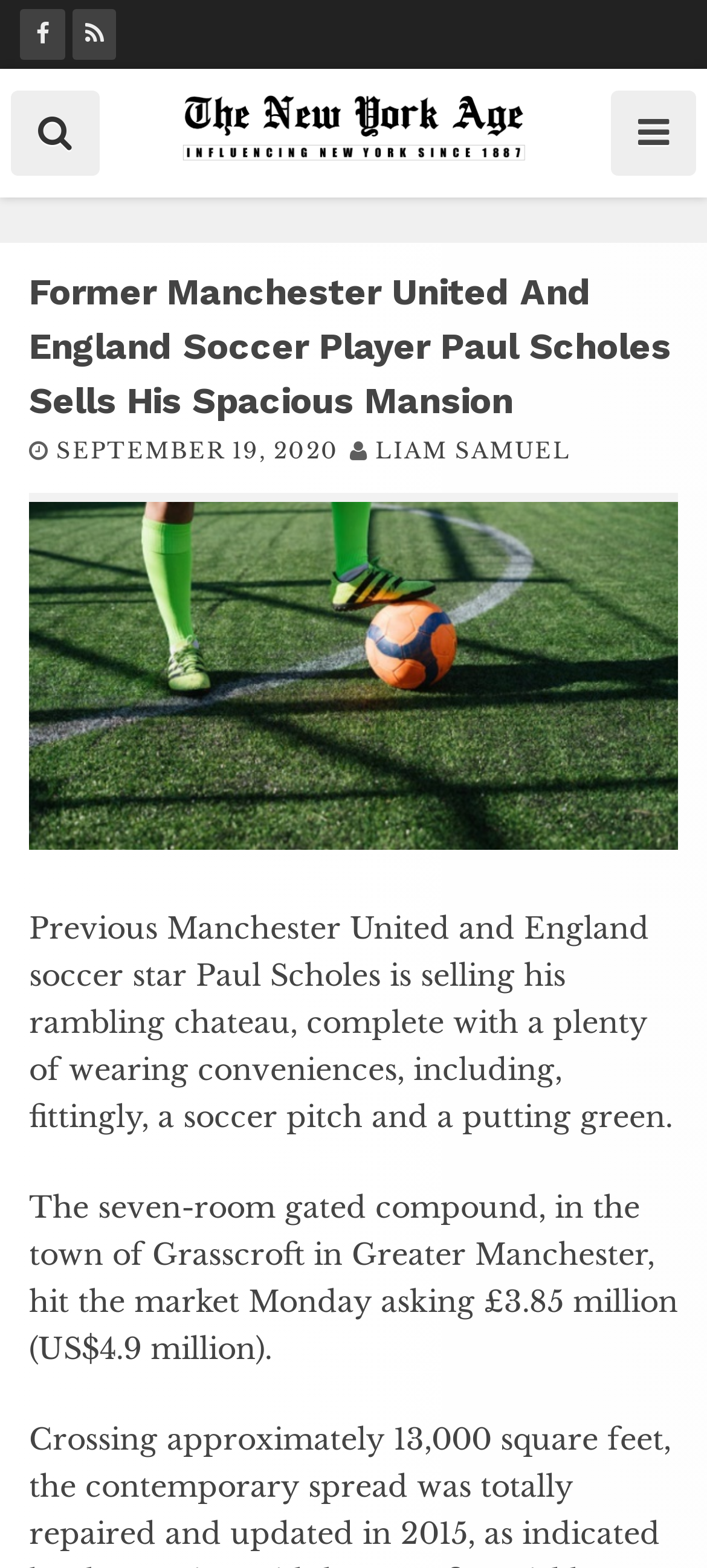What is the name of the author of the article?
Please give a well-detailed answer to the question.

The author's name can be found in the article, specifically in the section below the main heading, where it says 'LIAM SAMUEL'.